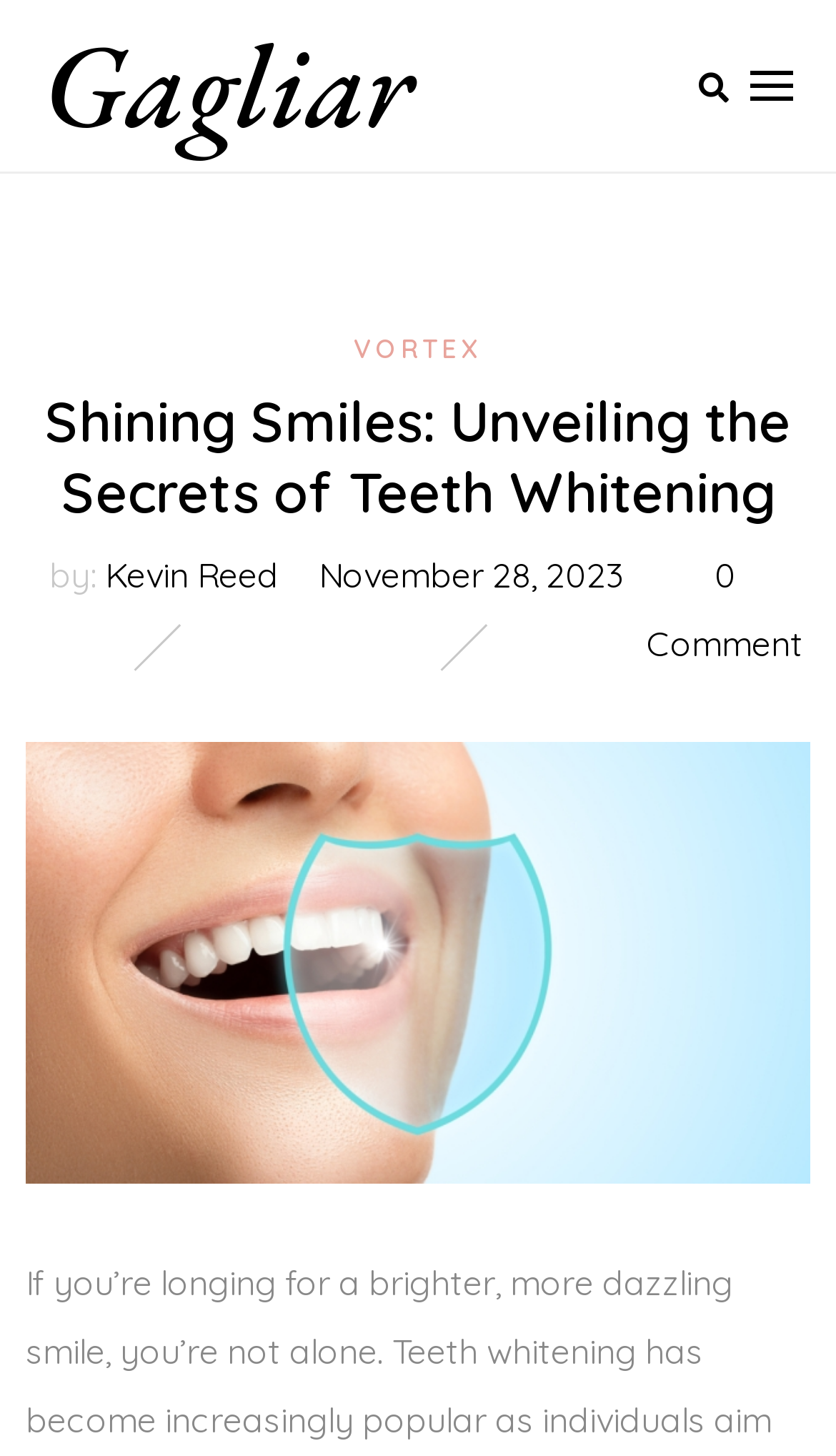Describe in detail what you see on the webpage.

The webpage appears to be an article about teeth whitening, with a focus on achieving a brighter smile. At the top left of the page, there is a link to "Gagliar" and a smaller link with no text content. To the right of these links, there is a search icon represented by the Unicode character "\uf002". 

Below these elements, there is a prominent heading that reads "Shining Smiles: Unveiling the Secrets of Teeth Whitening". This heading spans almost the entire width of the page. 

Underneath the heading, there is a section with three lines of text. The first line reads "by:" and is followed by the author's name, "Kevin Reed". The third line displays the date "November 28, 2023", and the number of comments, which is zero. 

Taking up a significant portion of the page is an image related to the article's topic, "Shining Smiles: Unveiling the Secrets of Teeth Whitening". This image is positioned below the heading and the author information section, and it occupies a large area of the page.